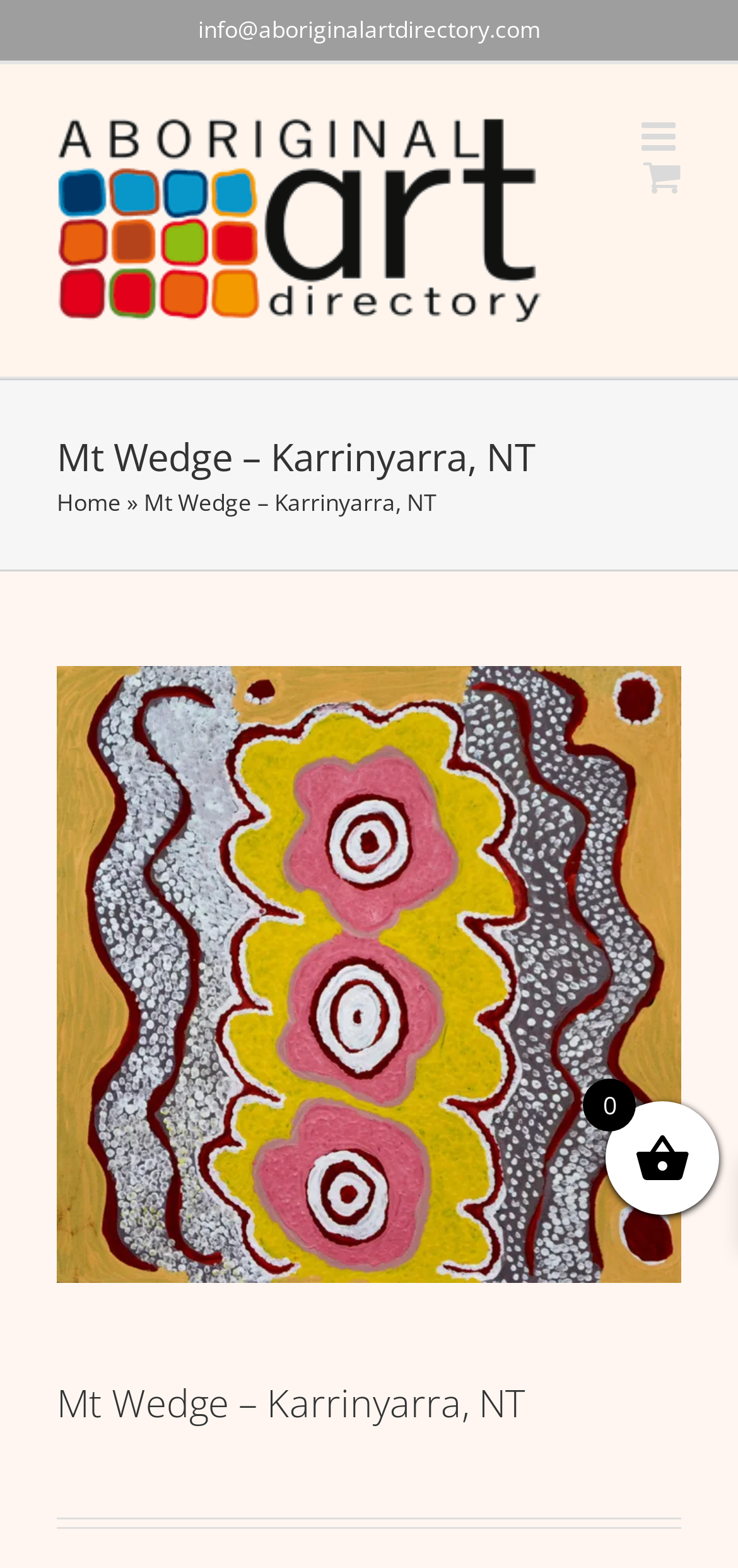Respond to the question below with a concise word or phrase:
How many links are there in the top navigation bar?

3